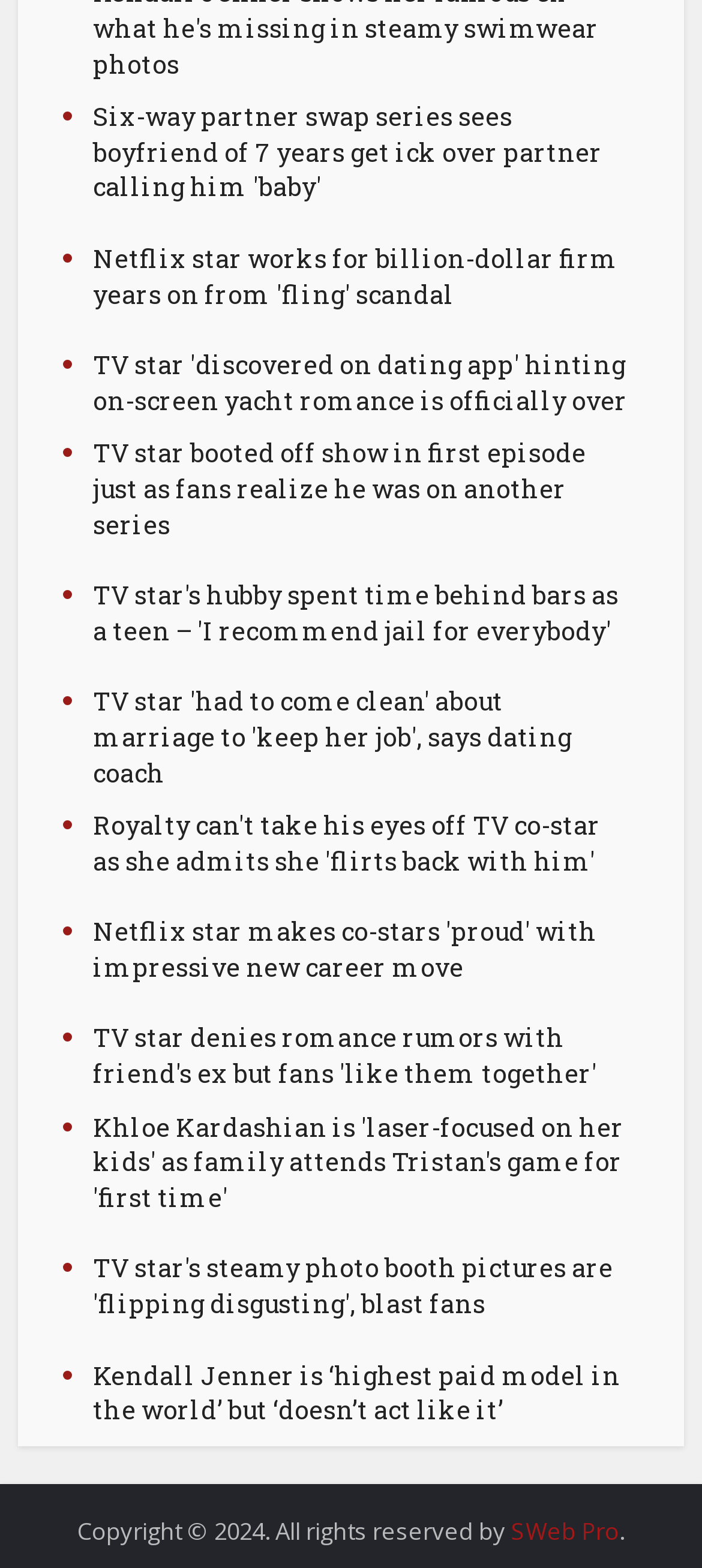Could you indicate the bounding box coordinates of the region to click in order to complete this instruction: "View the article about TV star booted off show in first episode".

[0.133, 0.278, 0.835, 0.345]